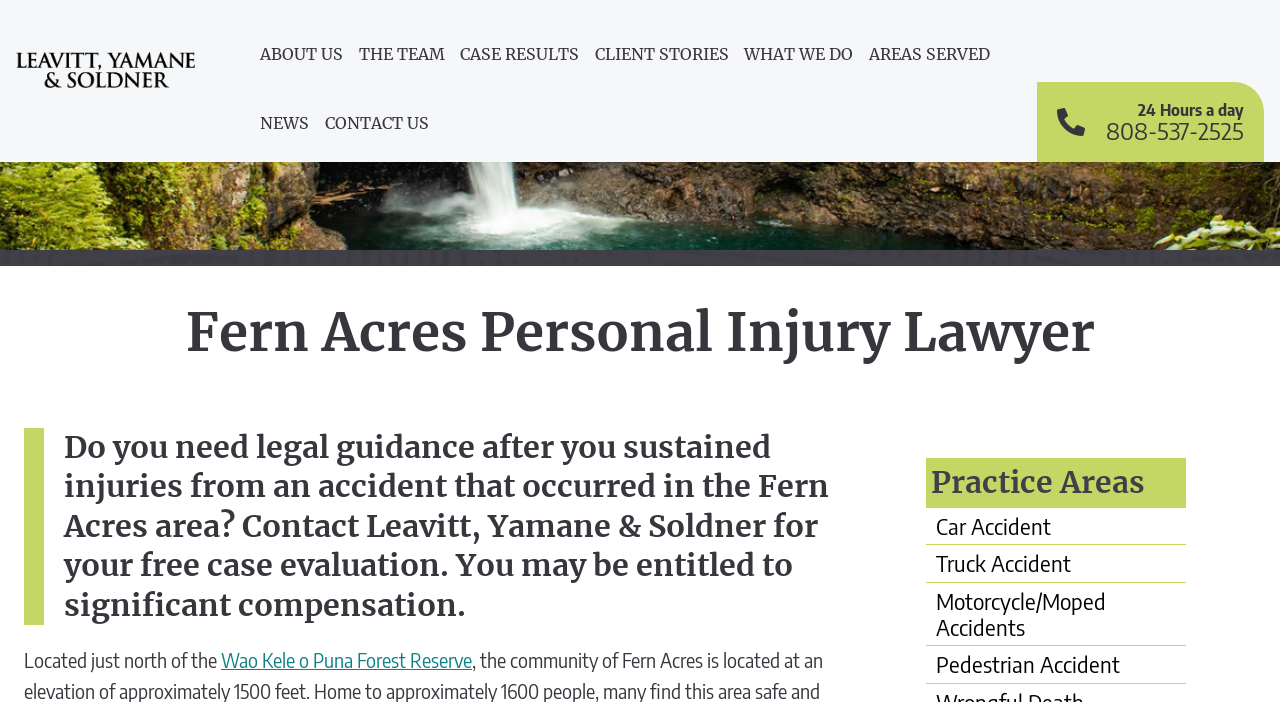Find the bounding box coordinates of the element to click in order to complete this instruction: "Explore Car Accident practice area". The bounding box coordinates must be four float numbers between 0 and 1, denoted as [left, top, right, bottom].

[0.731, 0.729, 0.821, 0.769]